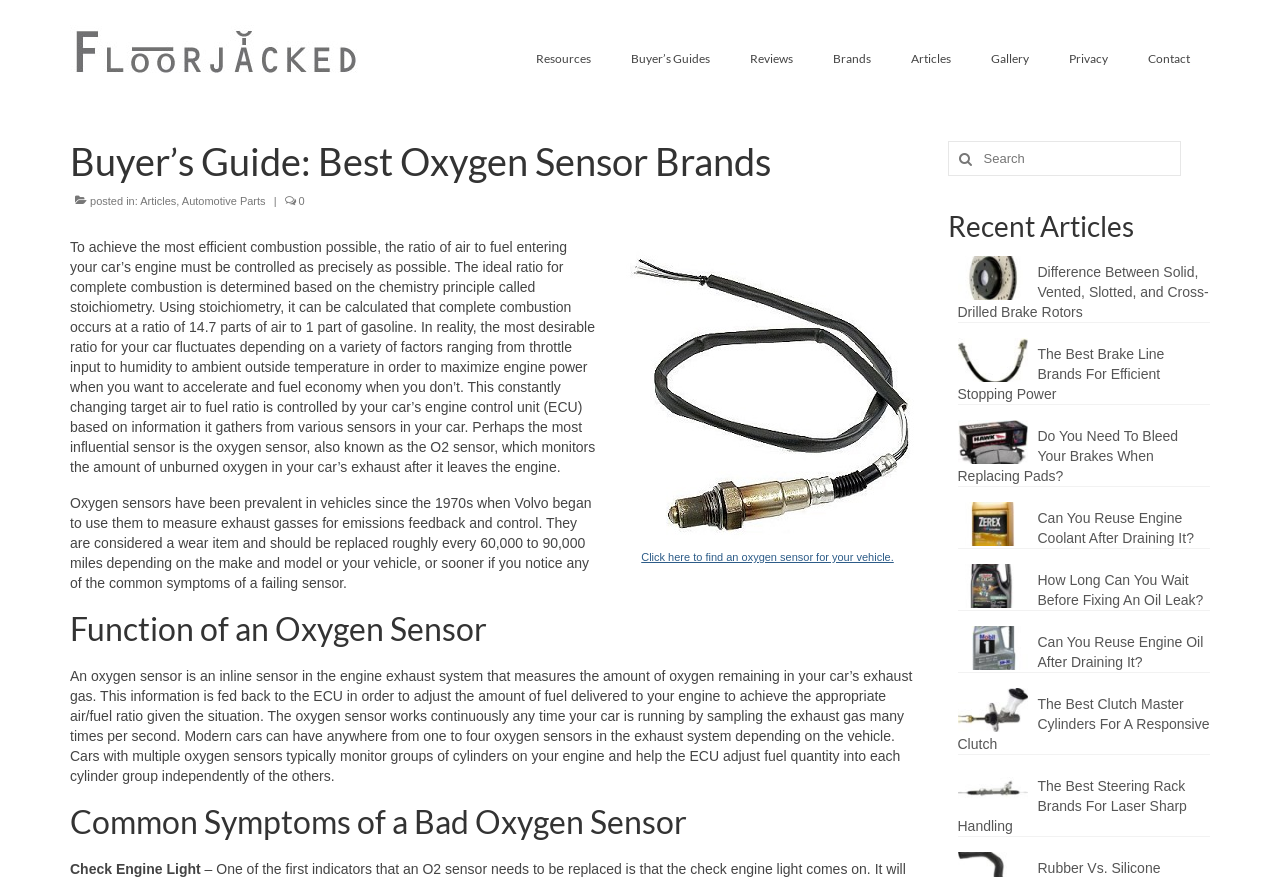Using the elements shown in the image, answer the question comprehensively: How often should oxygen sensors be replaced?

I read the text on the webpage and found the section that mentions oxygen sensors are considered a wear item and should be replaced roughly every 60,000 to 90,000 miles depending on the make and model of the vehicle.